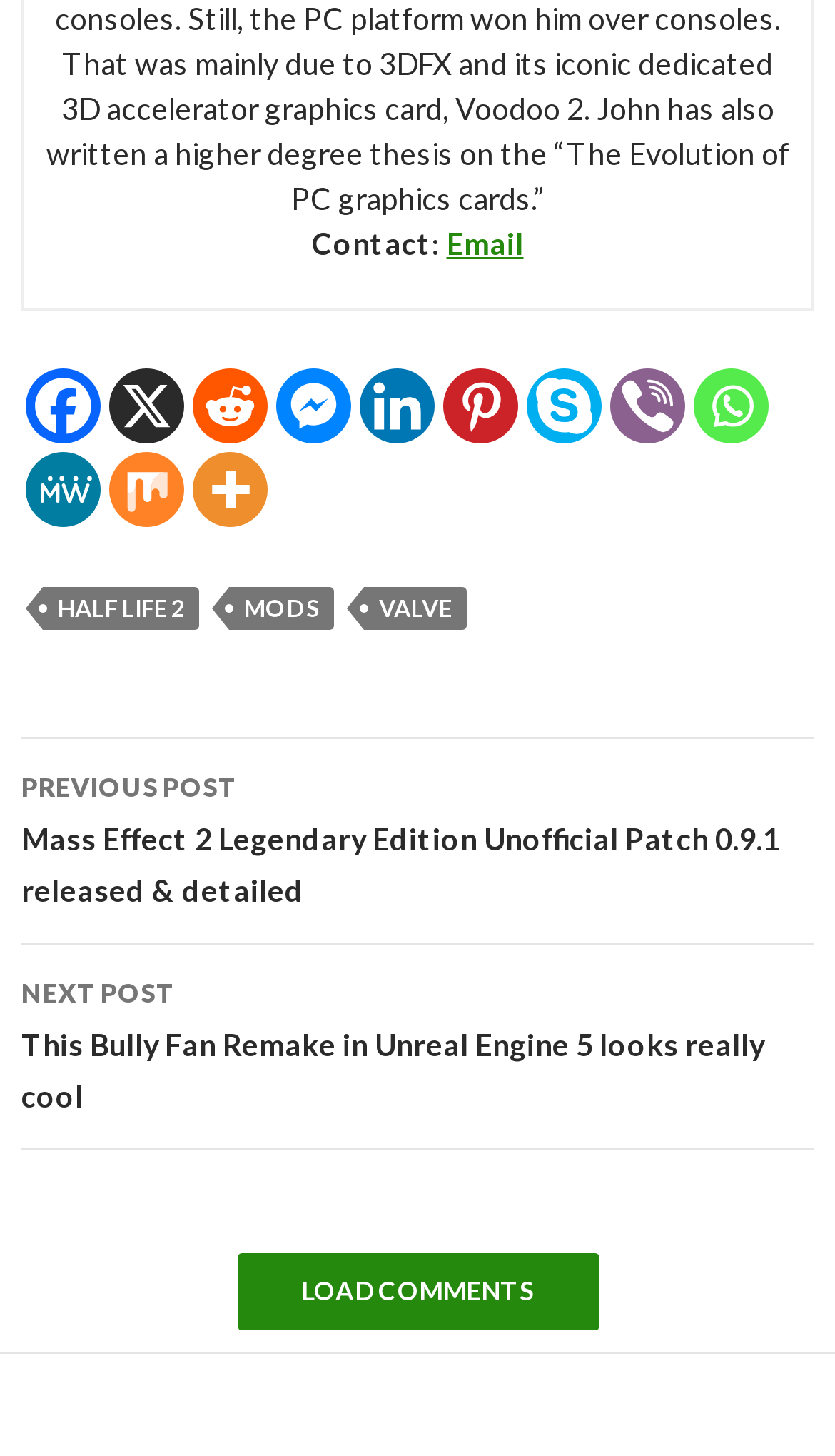What are the three links available in the footer?
Please give a detailed answer to the question using the information shown in the image.

The three links available in the footer are 'HALF LIFE 2', 'MODS', and 'VALVE', which are likely related to the website's content or theme.